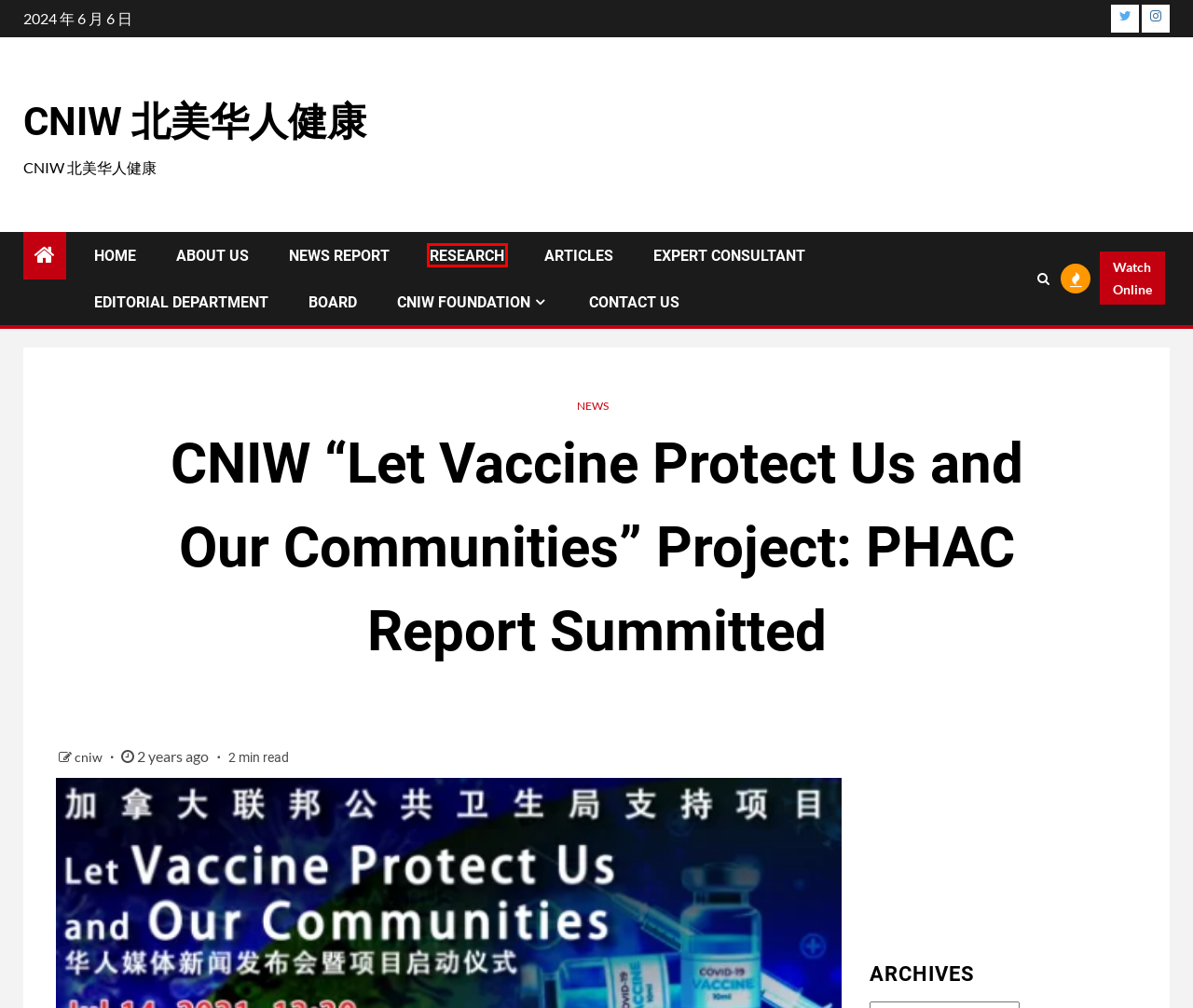Examine the screenshot of a webpage with a red bounding box around a UI element. Your task is to identify the webpage description that best corresponds to the new webpage after clicking the specified element. The given options are:
A. ABOUT US - CNIW 北美华人健康
B. ARTICLES - CNIW 北美华人健康
C. CONTACT US - CNIW 北美华人健康
D. News归档 - CNIW 北美华人健康
E. NEWS REPORT - CNIW 北美华人健康
F. CNIW - CNIW 北美华人健康
G. RESEARCH - CNIW 北美华人健康
H. EDITORIAL DEPARTMENT - CNIW 北美华人健康

G